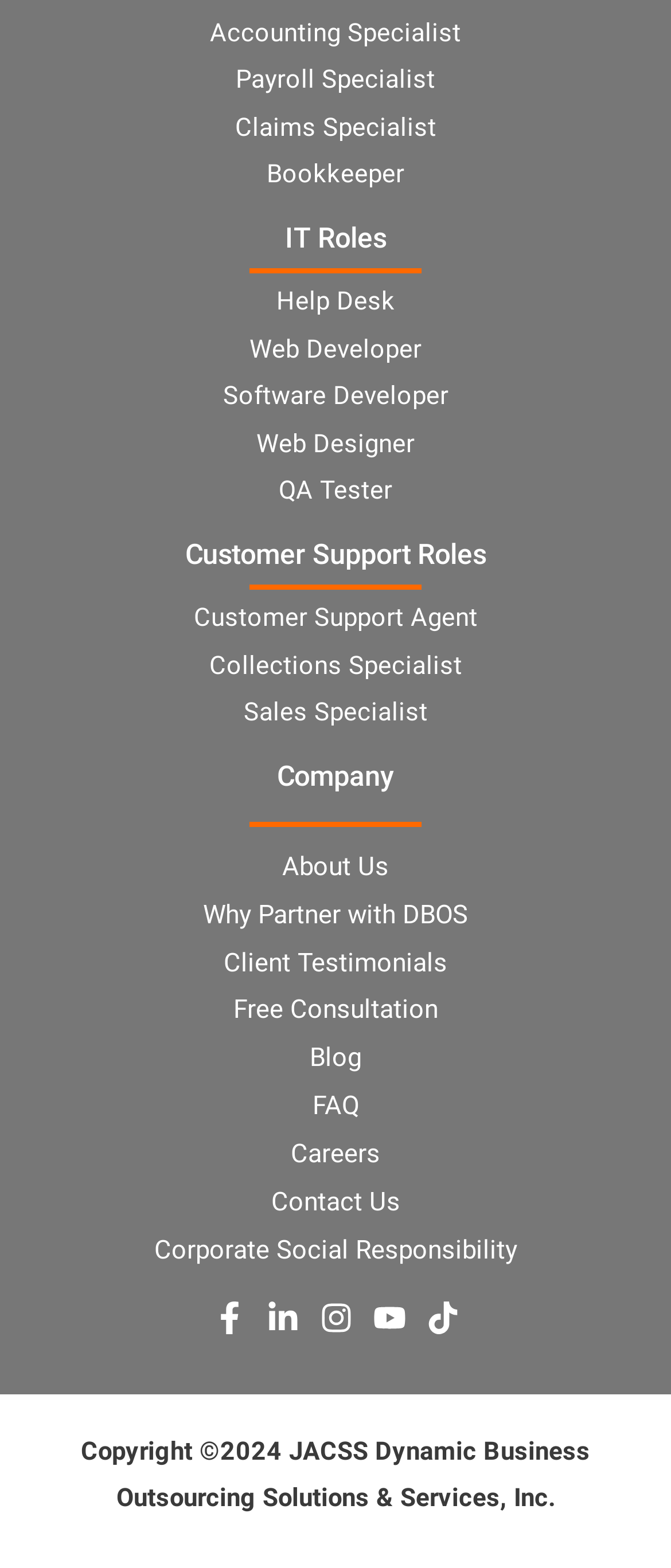Provide the bounding box coordinates of the area you need to click to execute the following instruction: "Go to About Us".

[0.421, 0.542, 0.579, 0.562]